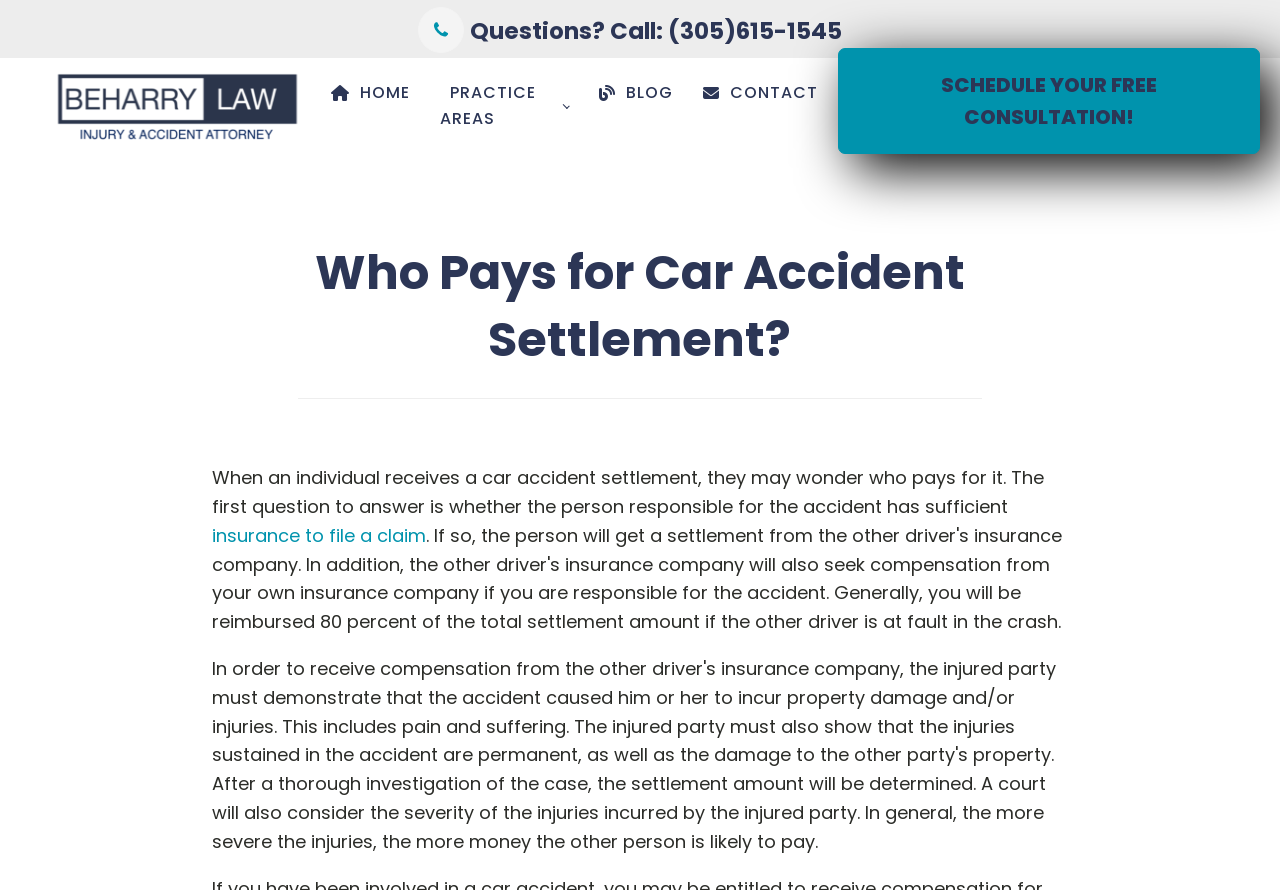What is the topic of the article on this webpage?
Please respond to the question thoroughly and include all relevant details.

I determined the topic of the article by looking at the heading element with the text 'Who Pays for Car Accident Settlement?' and the surrounding text which discusses car accident settlements.